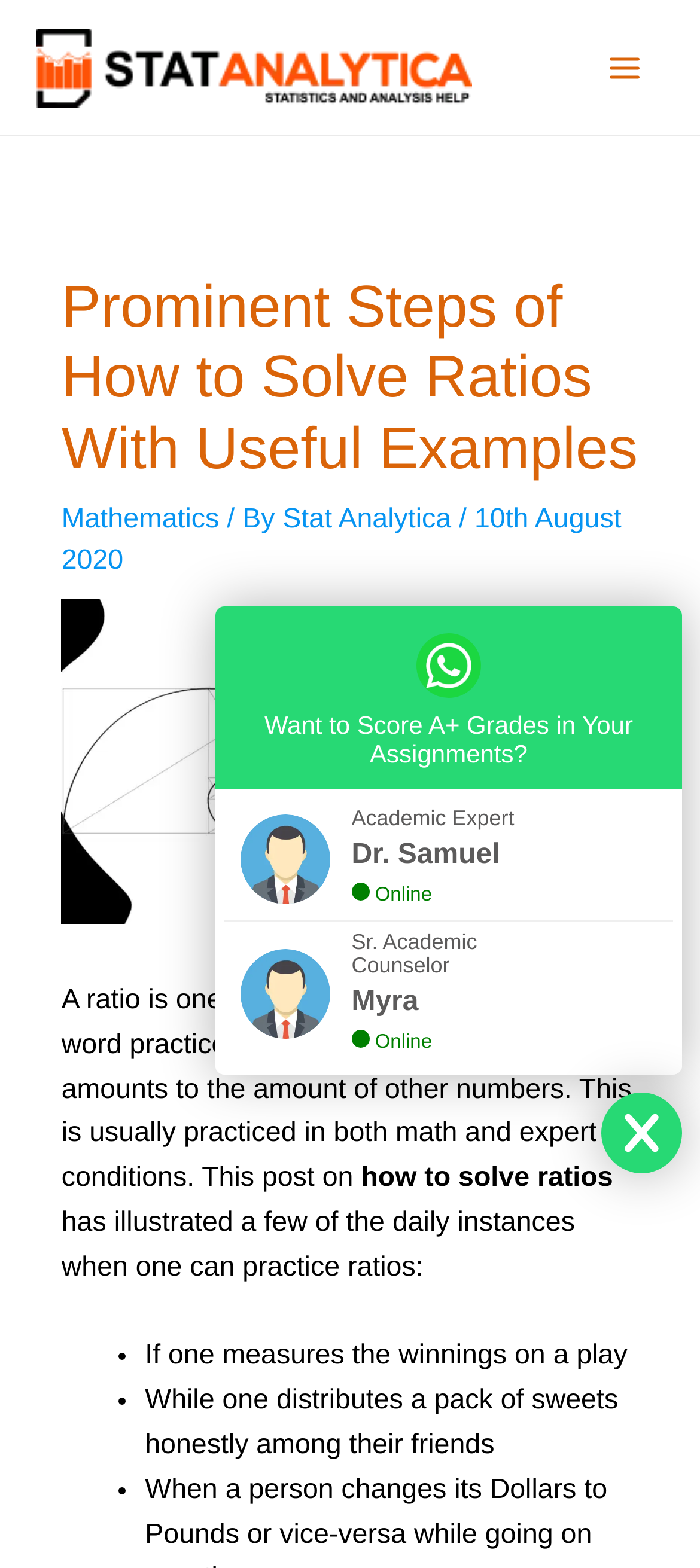What is the name of the website?
Provide a detailed and well-explained answer to the question.

The name of the website can be found in the top-left corner of the webpage, where the logo 'StatAnalytica' is displayed, and also in the header section where it is written as 'Stat Analytica'.